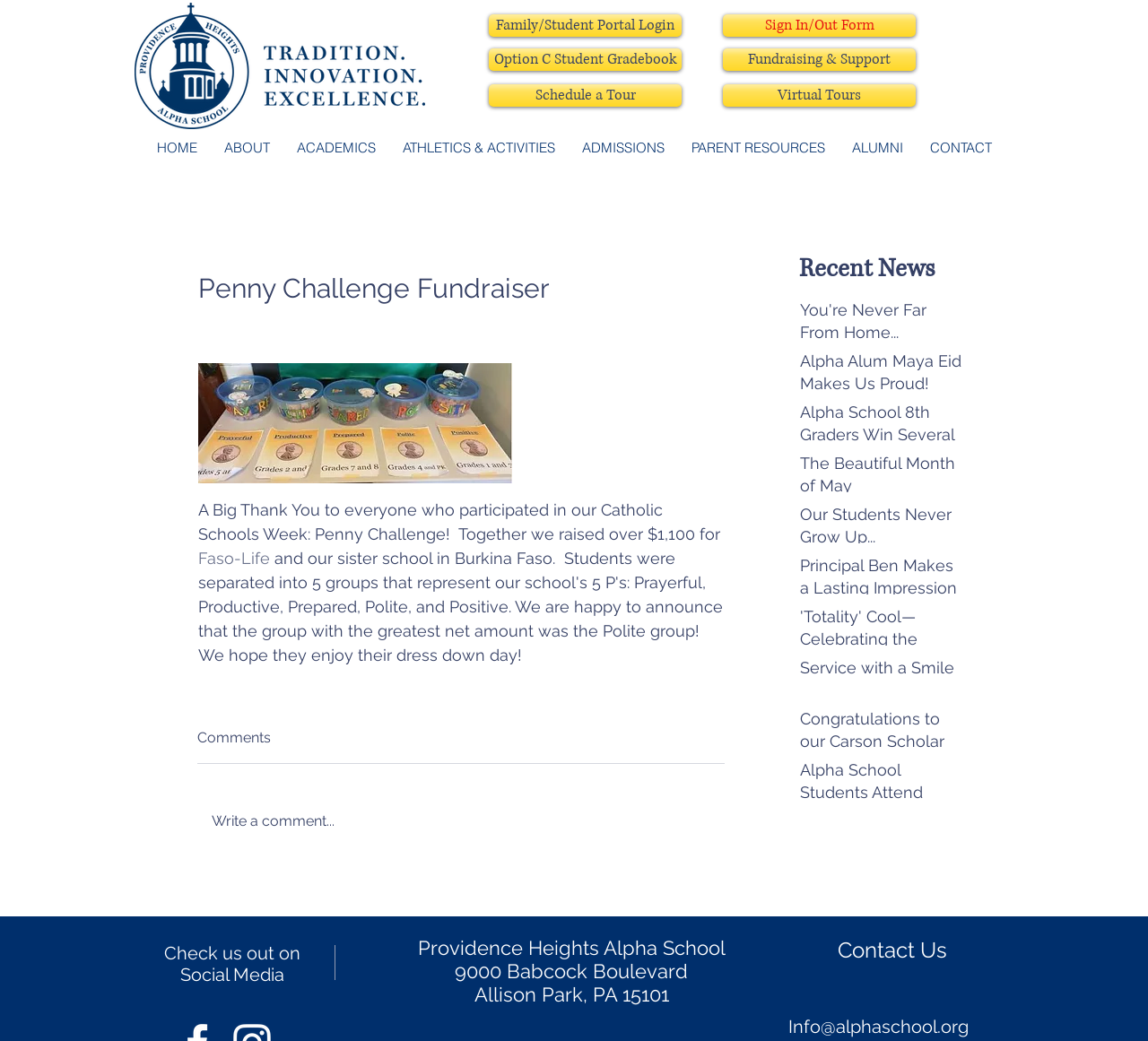Determine the bounding box coordinates of the section to be clicked to follow the instruction: "Write a comment...". The coordinates should be given as four float numbers between 0 and 1, formatted as [left, top, right, bottom].

[0.172, 0.765, 0.631, 0.813]